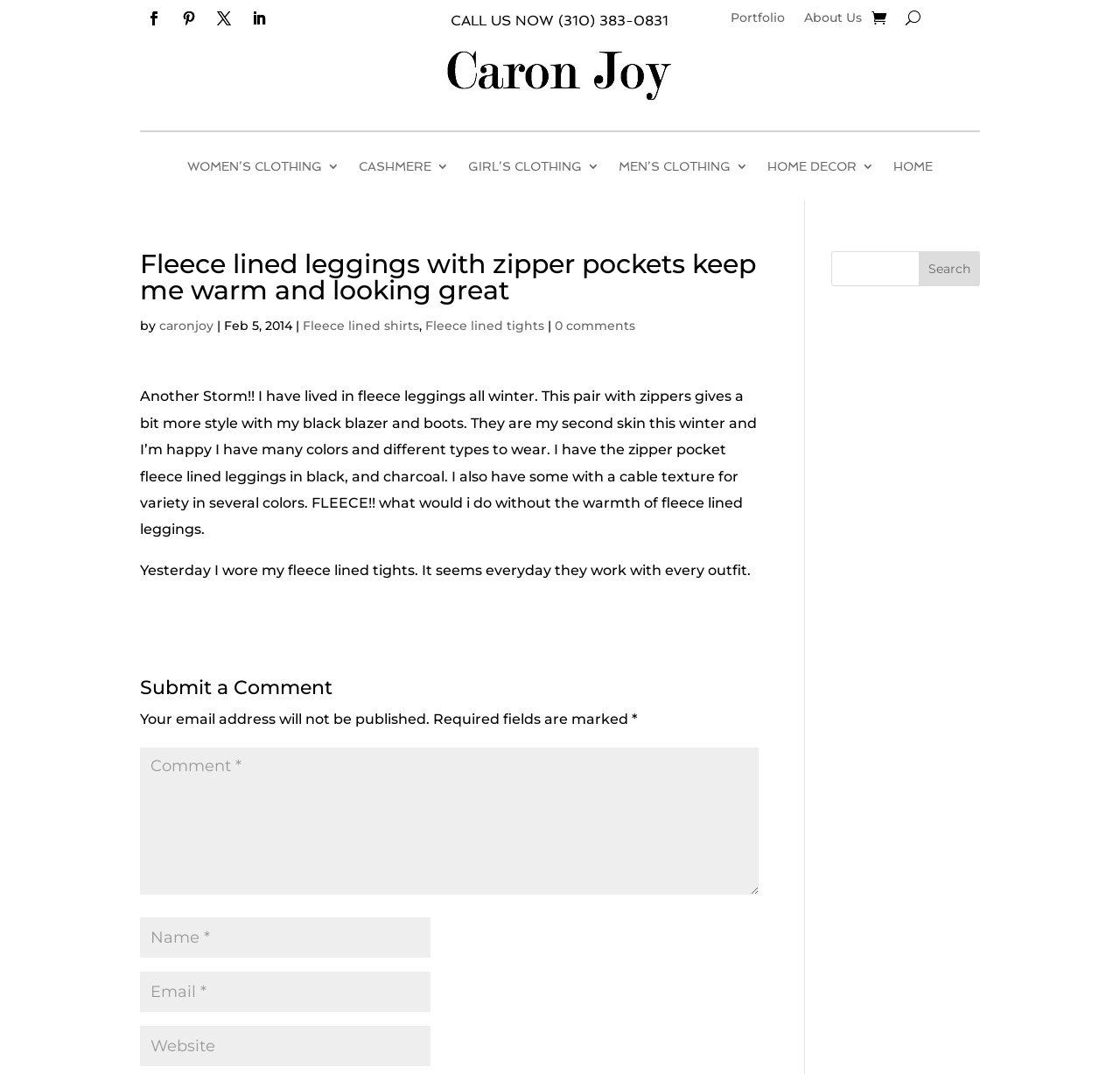What is the author of the blog post?
Please respond to the question with a detailed and informative answer.

I found the author's name by looking at the link element with the content 'caronjoy' which is located below the heading 'Fleece lined leggings with zipper pockets keep me warm and looking great'.